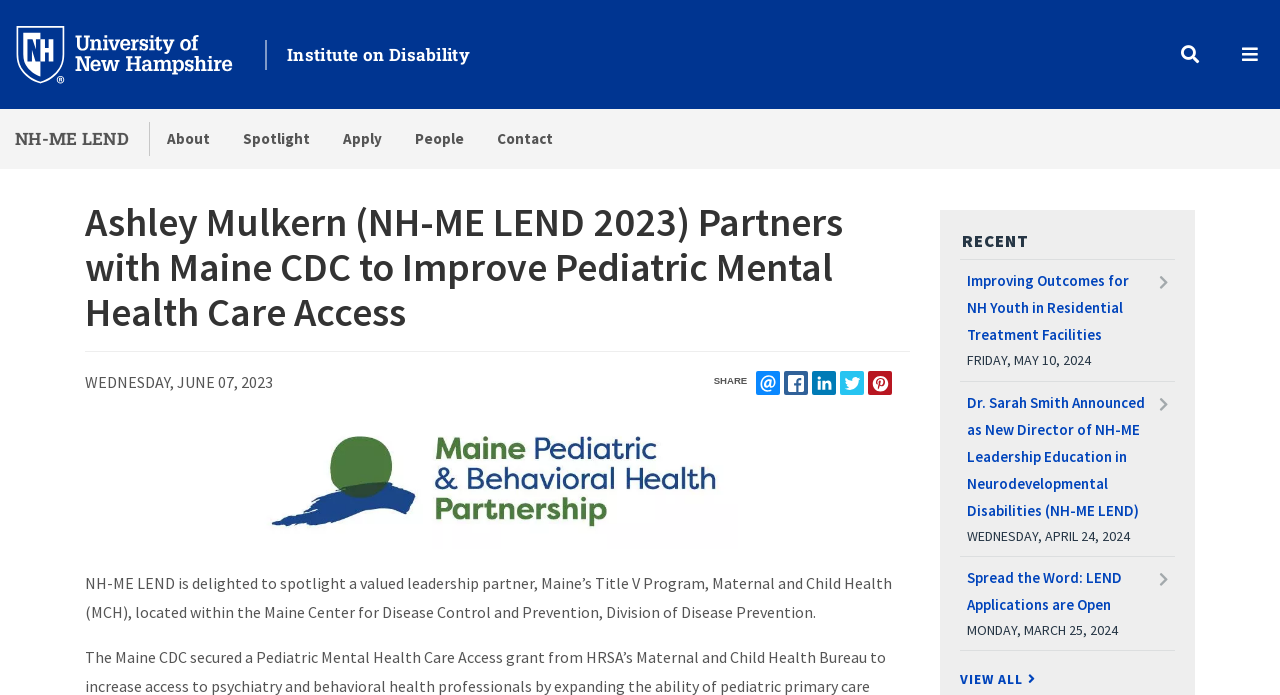Describe all visible elements and their arrangement on the webpage.

The webpage is about the Institute on Disability, specifically highlighting a partnership between NH-ME LEND and Maine CDC to improve pediatric mental health care access. At the top left, there is a link to skip to the main content. Below it, there is a complementary section with a link to the University of New Hampshire, accompanied by an image.

To the right of the complementary section, there are several links, including "Institute on Disability", "NH-ME LEND", "About", "Spotlight", "Apply", "People", and "Contact". The main content area begins with a heading that reads "Ashley Mulkern (NH-ME LEND 2023) Partners with Maine CDC to Improve Pediatric Mental Health Care Access". Below the heading, there is a separator line, followed by a section with social media links, including EMAIL, FACEBOOK, LINKEDIN, TWITTER, and PINTEREST.

On the left side of the main content area, there is a time stamp indicating the publication date, Wednesday, June 07, 2023. Below it, there is an article section with an image of the Maine Pediatric & Behavioral Health Partnership (MPBHP) logo. The article text reads "NH-ME LEND is delighted to spotlight a valued leadership partner, Maine’s Title V Program, Maternal and Child Health (MCH), located within the Maine Center for Disease Control and Prevention, Division of Disease Prevention."

On the right side of the main content area, there is a section titled "RECENT" with three links to recent articles, each accompanied by a time stamp indicating the publication date. The links are to articles titled "Improving Outcomes for NH Youth in Residential Treatment Facilities", "Dr. Sarah Smith Announced as New Director of NH-ME Leadership Education in Neurodevelopmental Disabilities (NH-ME LEND)", and "Spread the Word: LEND Applications are Open". At the bottom of the "RECENT" section, there is a link to "VIEW ALL".